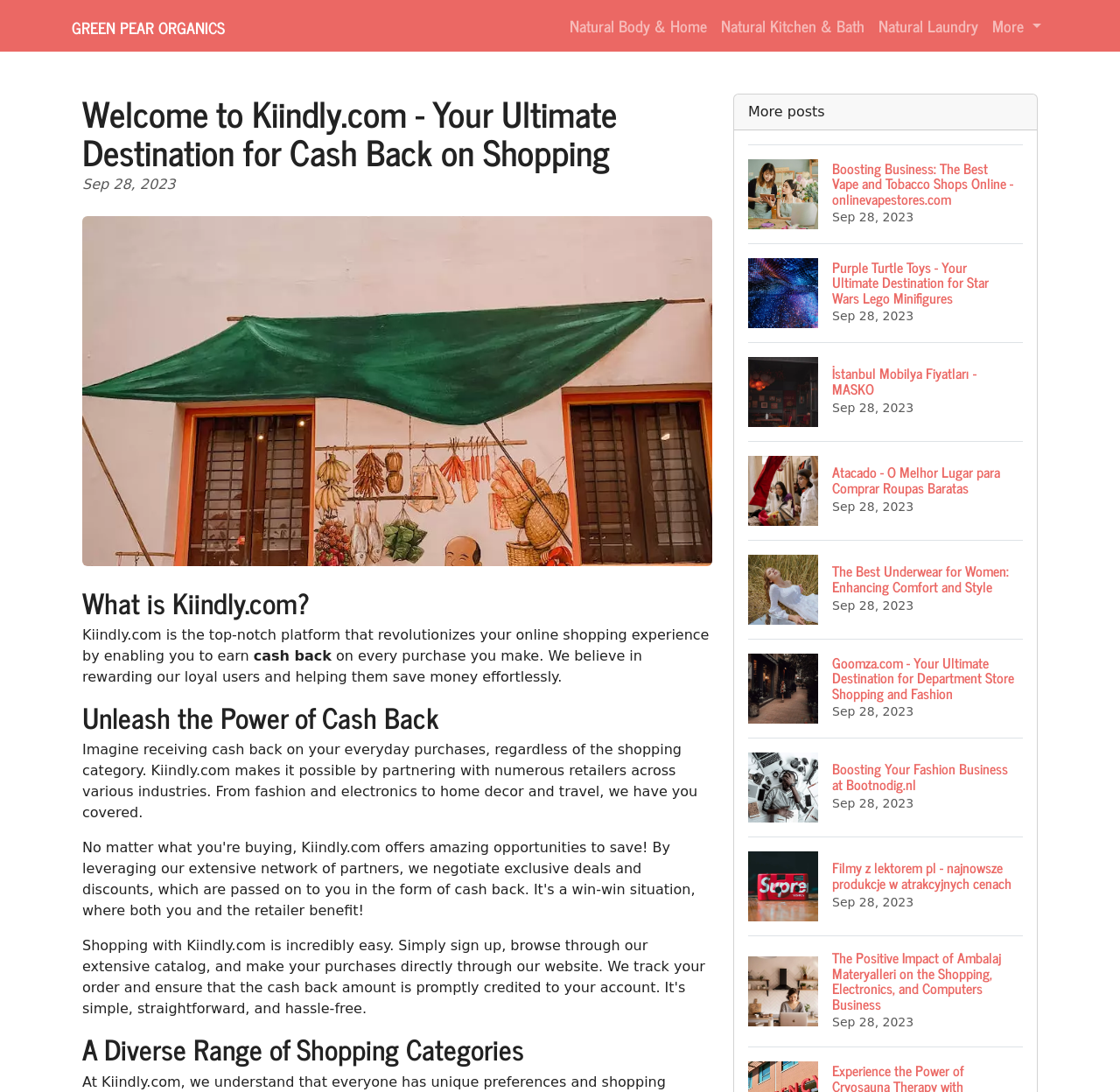Given the description of the UI element: "More", predict the bounding box coordinates in the form of [left, top, right, bottom], with each value being a float between 0 and 1.

[0.88, 0.006, 0.936, 0.041]